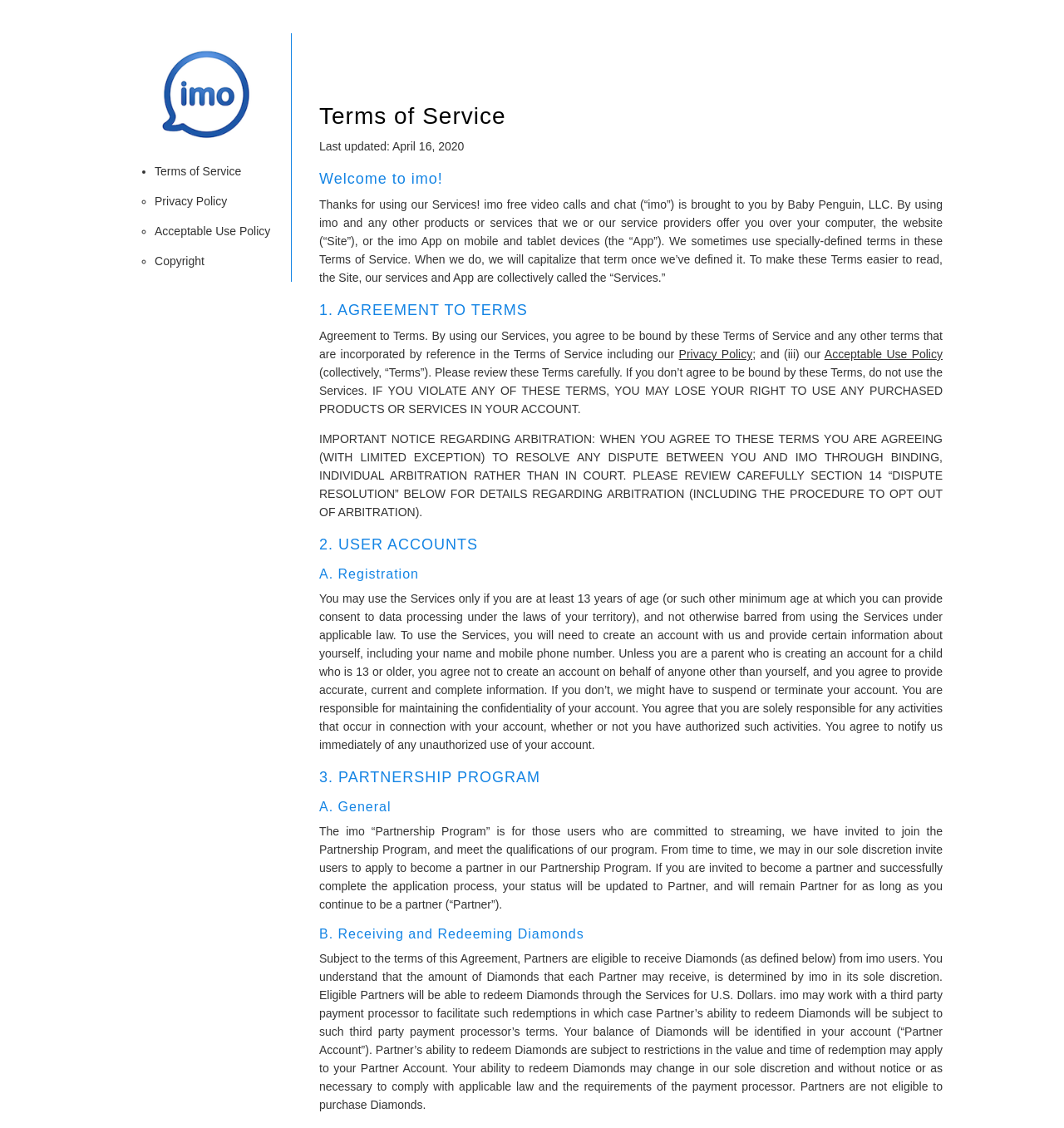Generate a thorough caption detailing the webpage content.

The webpage is the Terms of Service page for imo messenger. At the top, there is a link and an image, likely the imo logo, positioned side by side. Below them, there is a list of links, including "Terms of Service", "Privacy Policy", "Acceptable Use Policy", and "Copyright", each preceded by a list marker.

The main content of the page is divided into sections, each with a heading. The first section is "Terms of Service", which includes a heading, a static text "Last updated: April 16, 2020", and a paragraph of text that introduces the terms of service.

The next section is "Welcome to imo!", which has a heading and a paragraph of text that welcomes users to imo and explains that the terms of service apply to the use of imo's services.

The following sections are numbered, starting from "1. AGREEMENT TO TERMS", which explains that by using imo's services, users agree to be bound by the terms of service. This section includes links to the "Privacy Policy" and "Acceptable Use Policy".

The subsequent sections, "2. USER ACCOUNTS", "A. Registration", "3. PARTNERSHIP PROGRAM", "A. General", and "B. Receiving and Redeeming Diamonds", provide detailed information about user accounts, registration, and the partnership program, including the terms and conditions of receiving and redeeming diamonds.

Throughout the page, there are headings, static text, and links that provide a clear structure and organization to the content. The text is dense and informative, suggesting that the page is intended to provide a comprehensive overview of imo's terms of service.